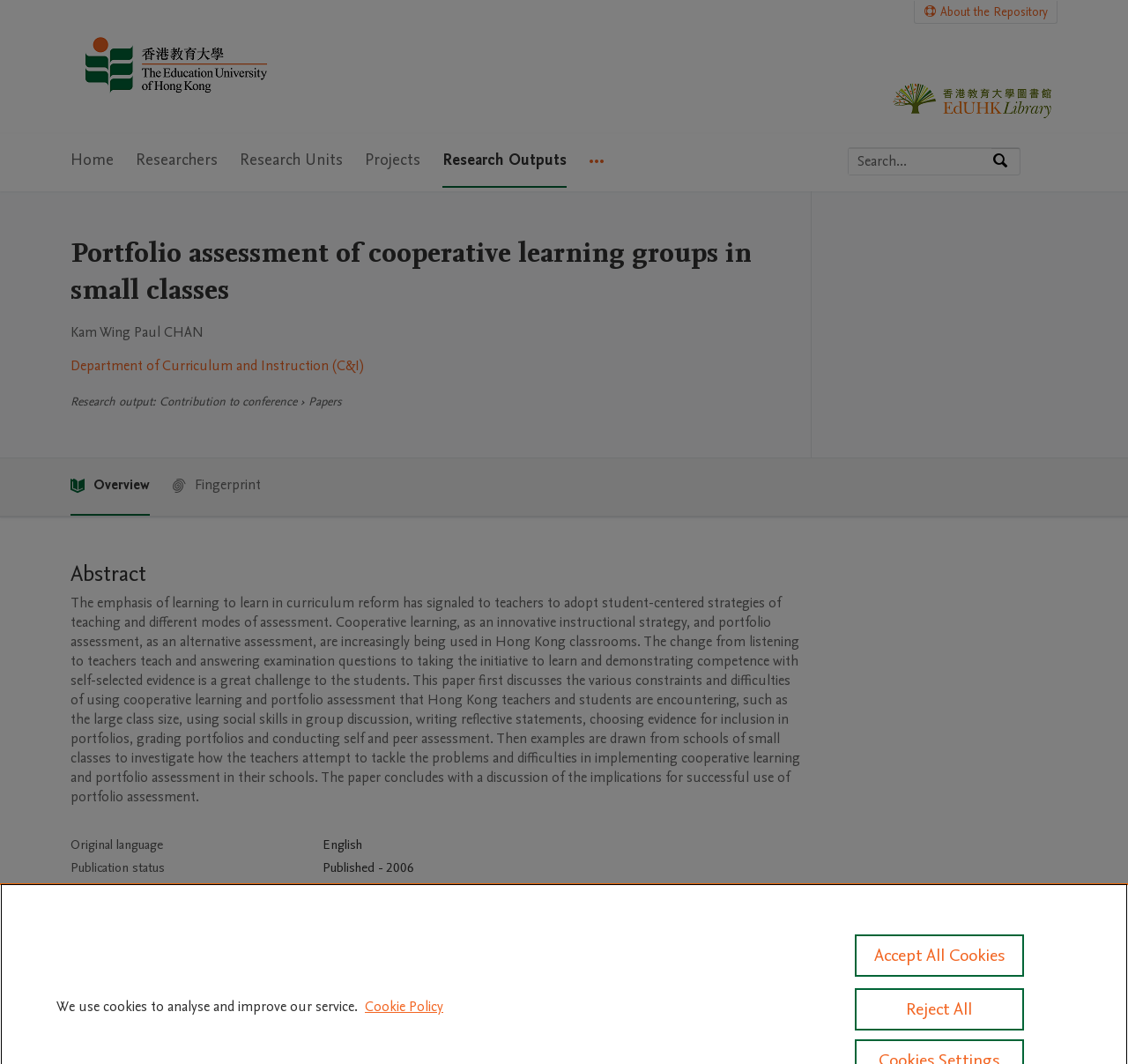Using the details in the image, give a detailed response to the question below:
What is the name of the author of this research output?

I found the author's name by looking at the text 'Kam Wing Paul CHAN' which is located below the main heading 'Portfolio assessment of cooperative learning groups in small classes'.